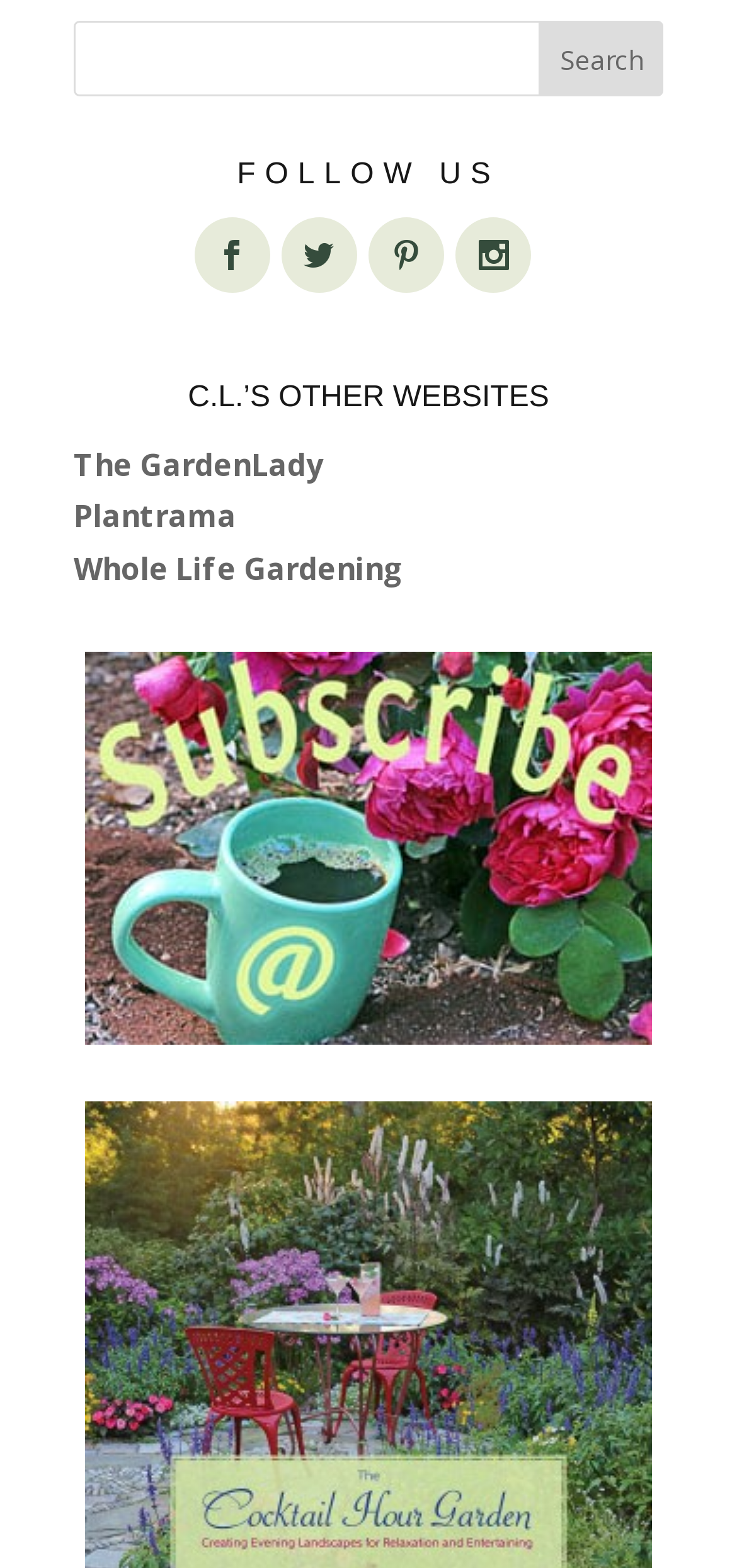Refer to the screenshot and give an in-depth answer to this question: What is the name of the first website listed under 'C.L.’S OTHER WEBSITES'?

The first link under the 'C.L.’S OTHER WEBSITES' heading is labeled 'The GardenLady', which is likely the name of a website.